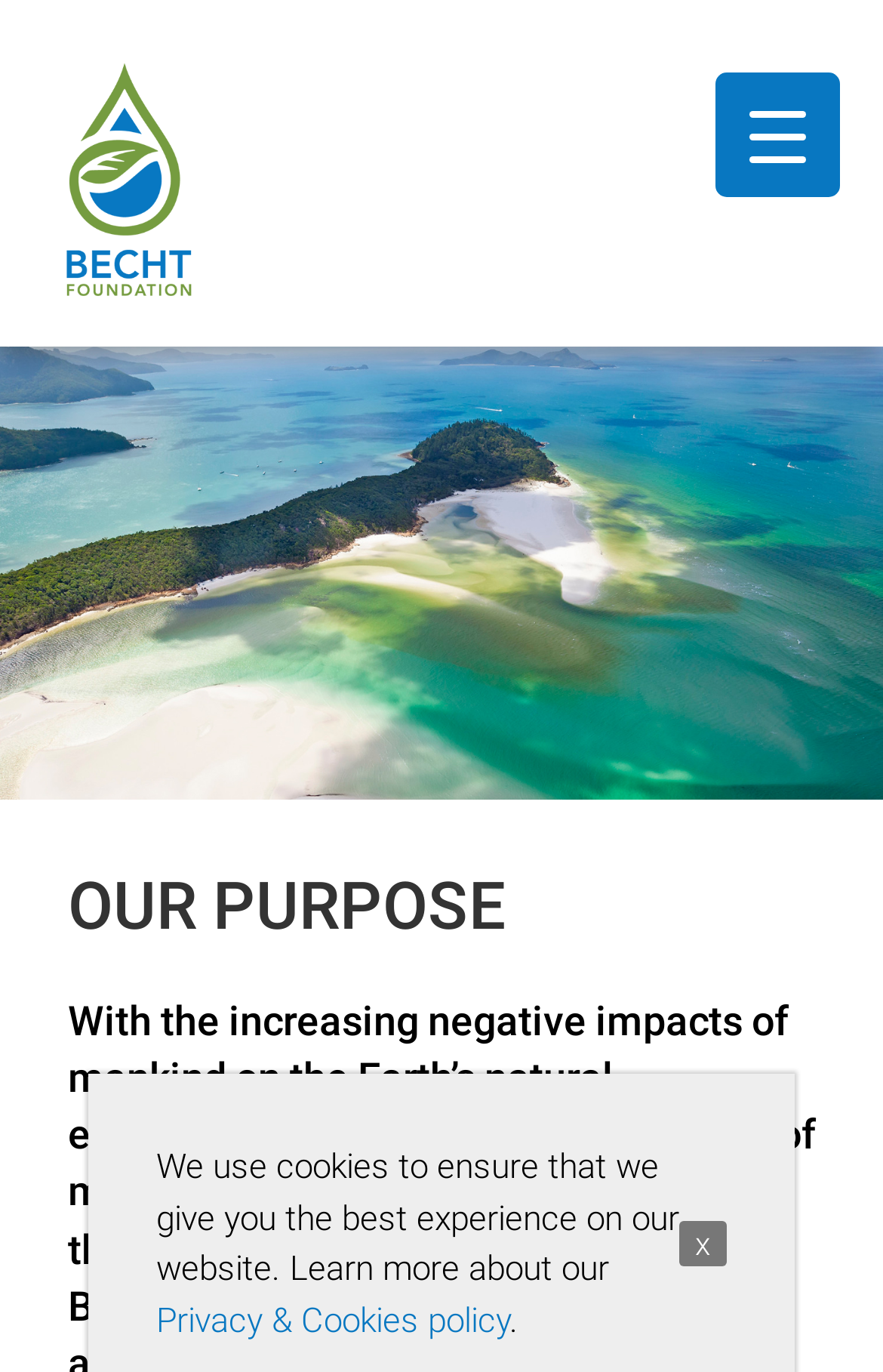What is the name of the organization?
Using the image as a reference, give a one-word or short phrase answer.

Becht Foundation